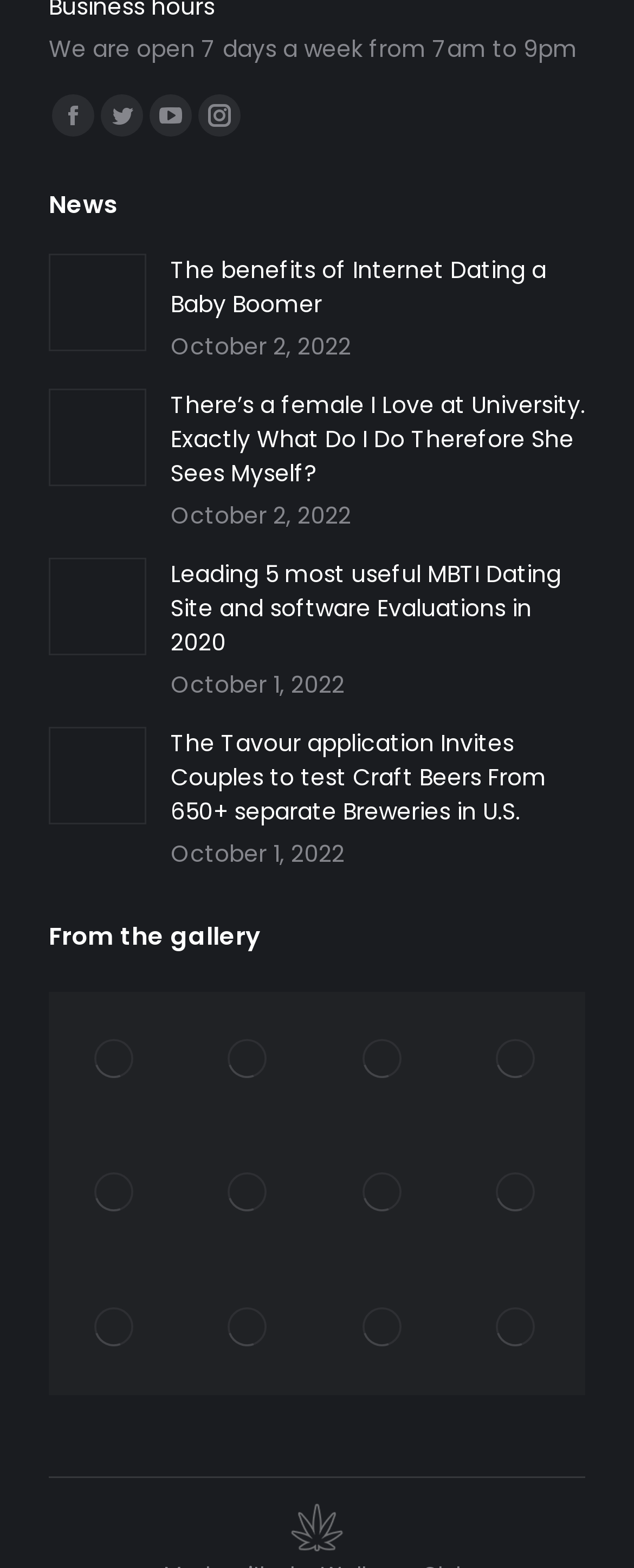Find and specify the bounding box coordinates that correspond to the clickable region for the instruction: "Explore the 'weed032' gallery".

[0.077, 0.633, 0.288, 0.718]